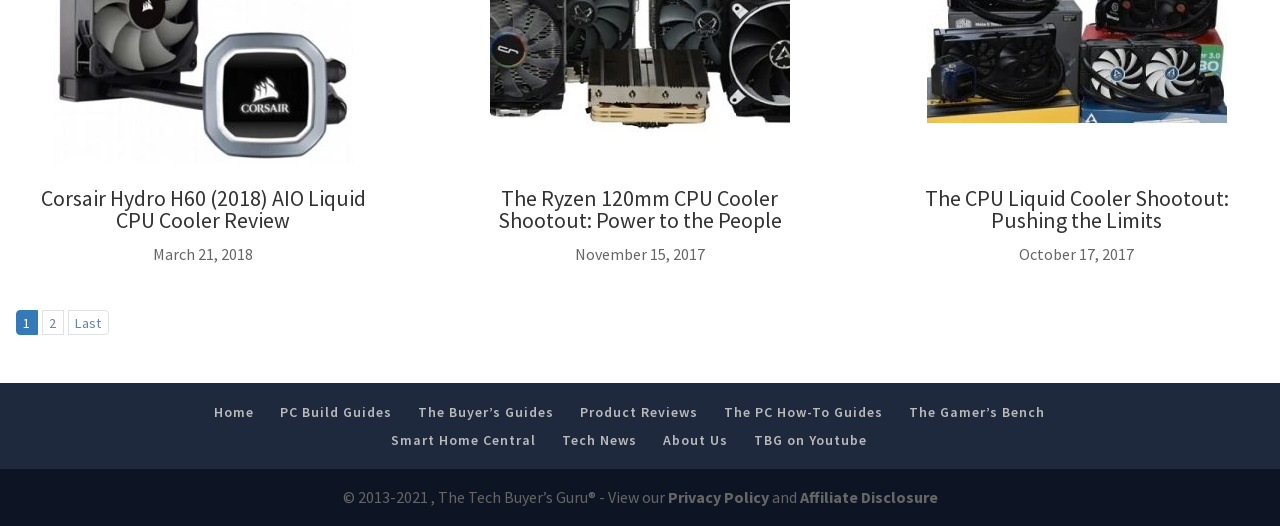Please identify the bounding box coordinates of the area that needs to be clicked to follow this instruction: "Visit the home page".

[0.167, 0.765, 0.198, 0.8]